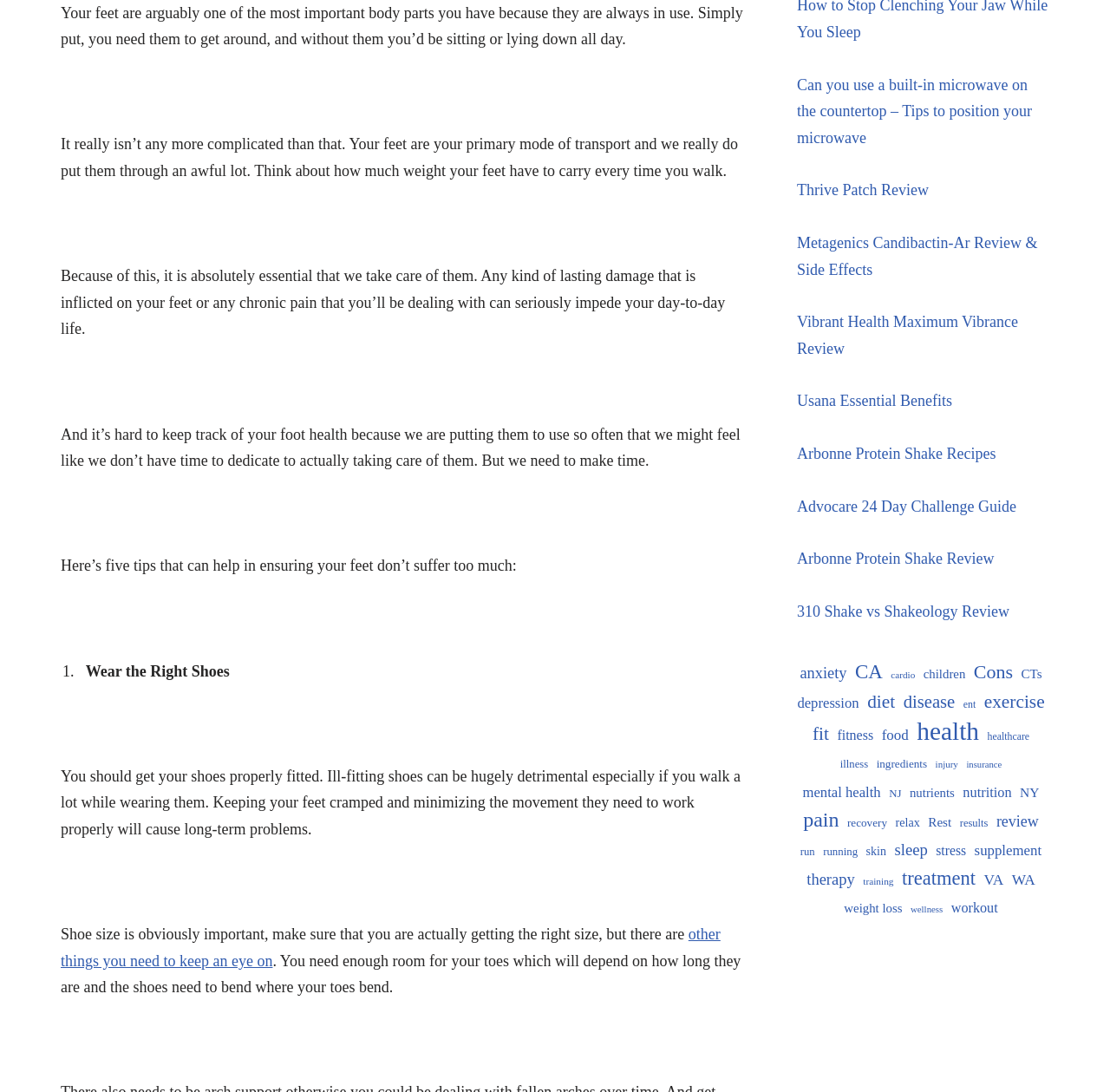Specify the bounding box coordinates of the area to click in order to execute this command: 'Click the link to read about wearing the right shoes'. The coordinates should consist of four float numbers ranging from 0 to 1, and should be formatted as [left, top, right, bottom].

[0.07, 0.606, 0.207, 0.622]